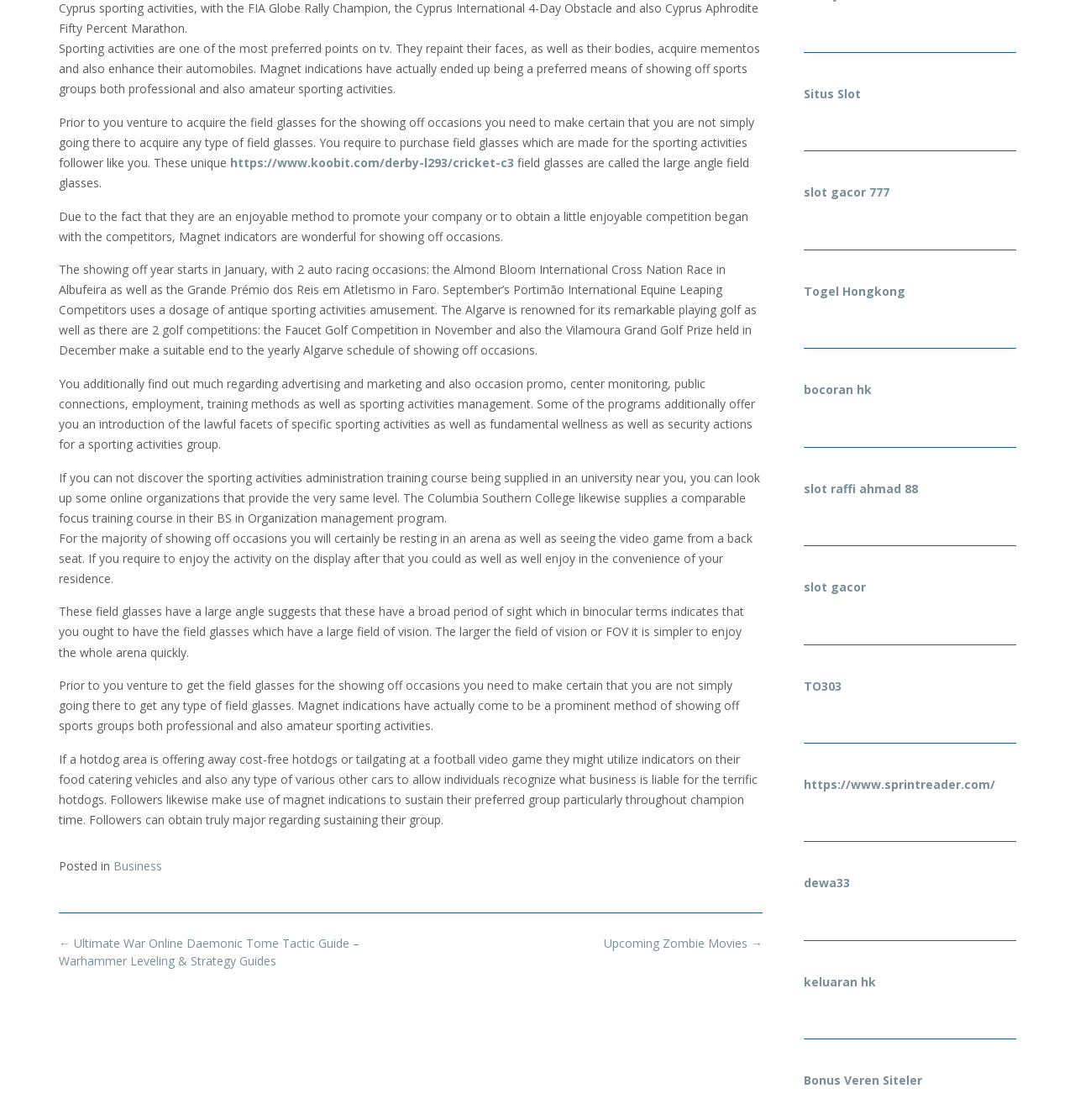Identify the bounding box coordinates for the UI element described as follows: Terms. Use the format (top-left x, top-left y, bottom-right x, bottom-right y) and ensure all values are floating point numbers between 0 and 1.

None